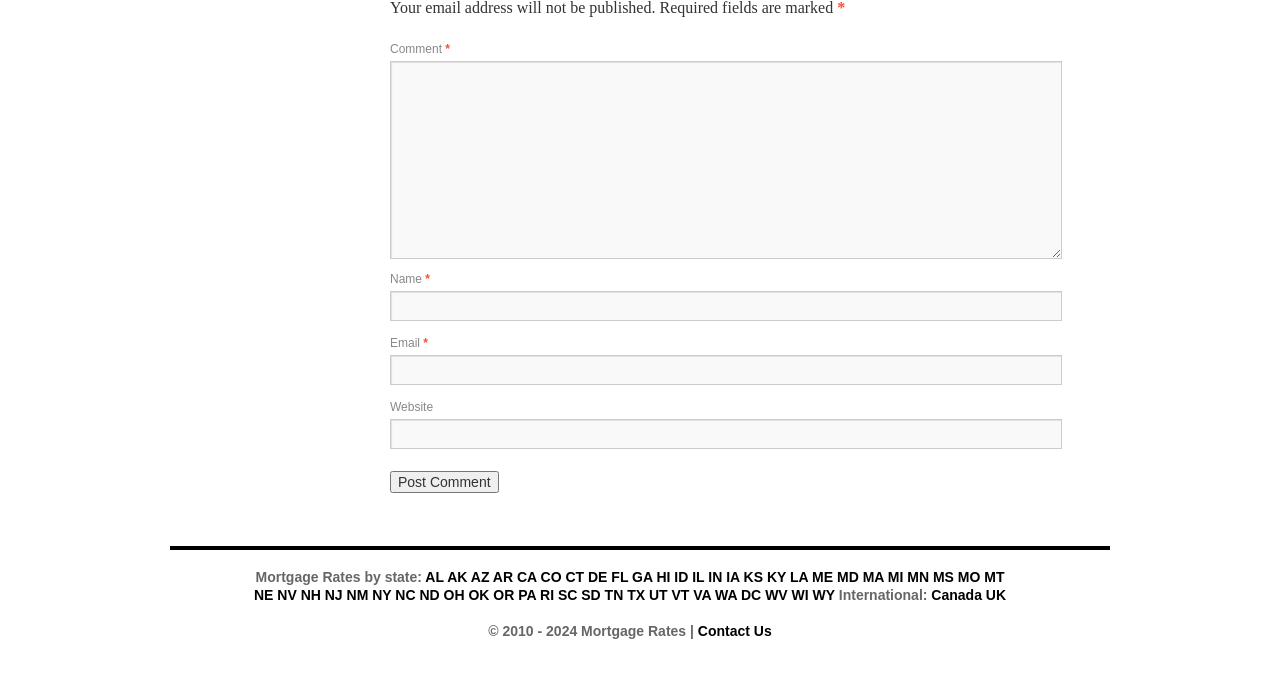Bounding box coordinates are specified in the format (top-left x, top-left y, bottom-right x, bottom-right y). All values are floating point numbers bounded between 0 and 1. Please provide the bounding box coordinate of the region this sentence describes: Canada

[0.728, 0.843, 0.767, 0.866]